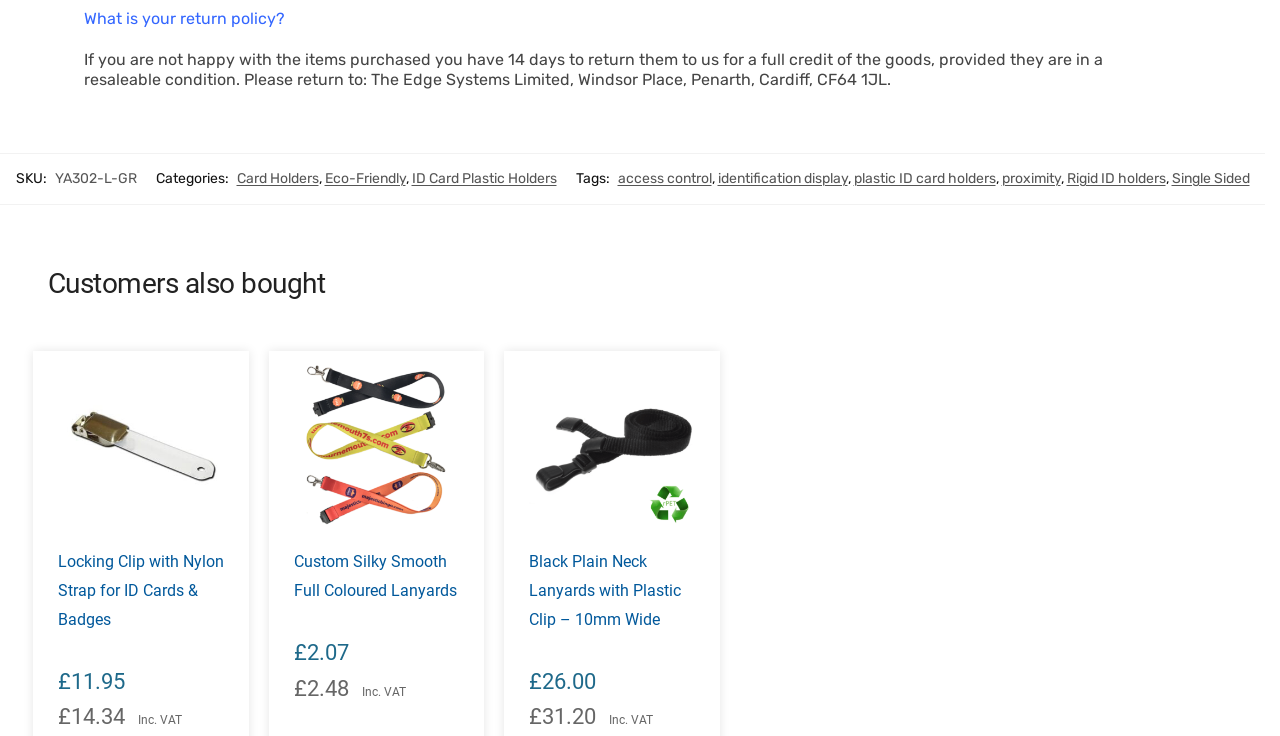What is the price of the ID Card Clip with Nylon Locking Strap?
Using the visual information, respond with a single word or phrase.

£11.95